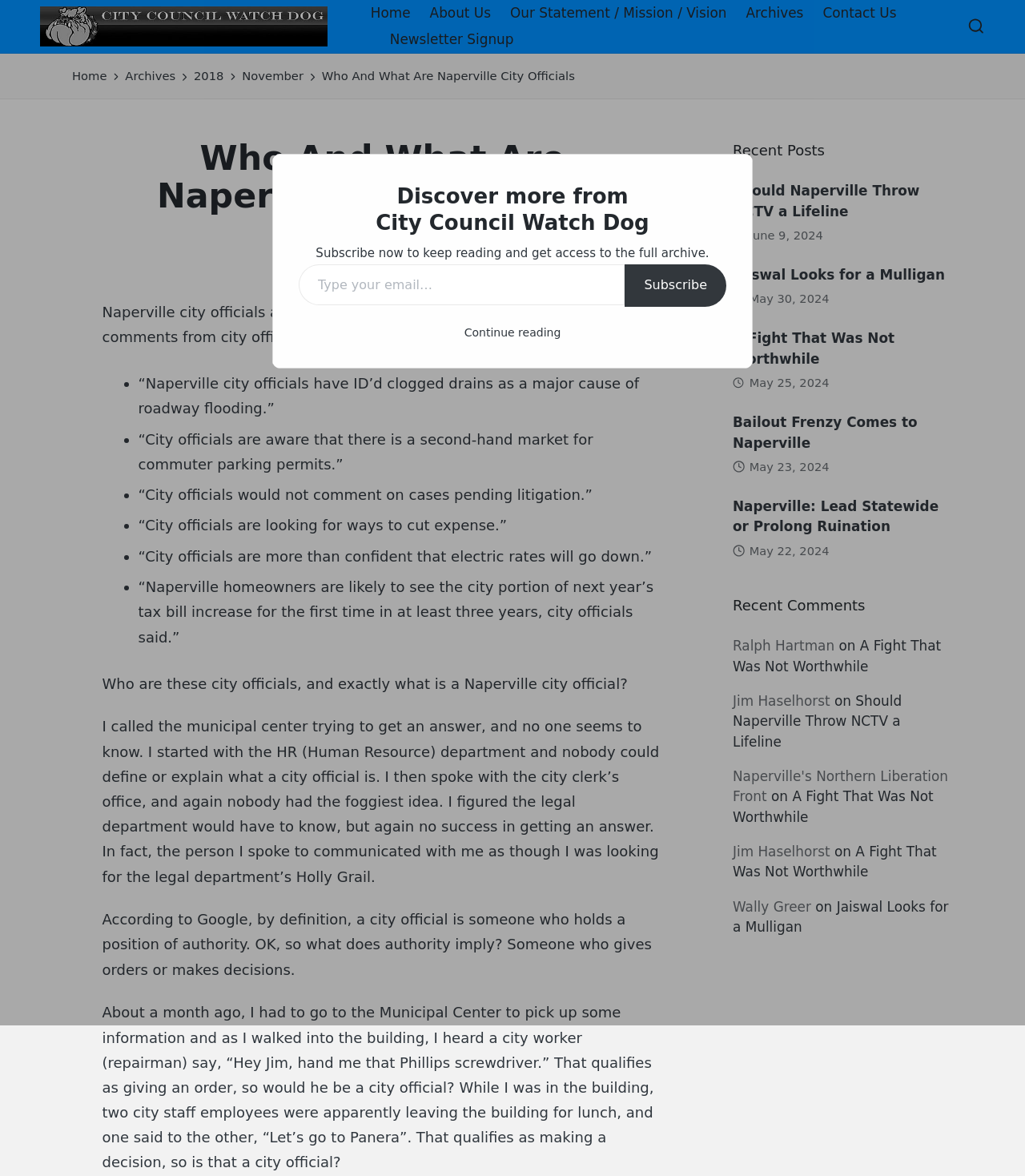Locate the bounding box coordinates of the clickable area needed to fulfill the instruction: "Subscribe to the newsletter".

[0.61, 0.225, 0.709, 0.261]